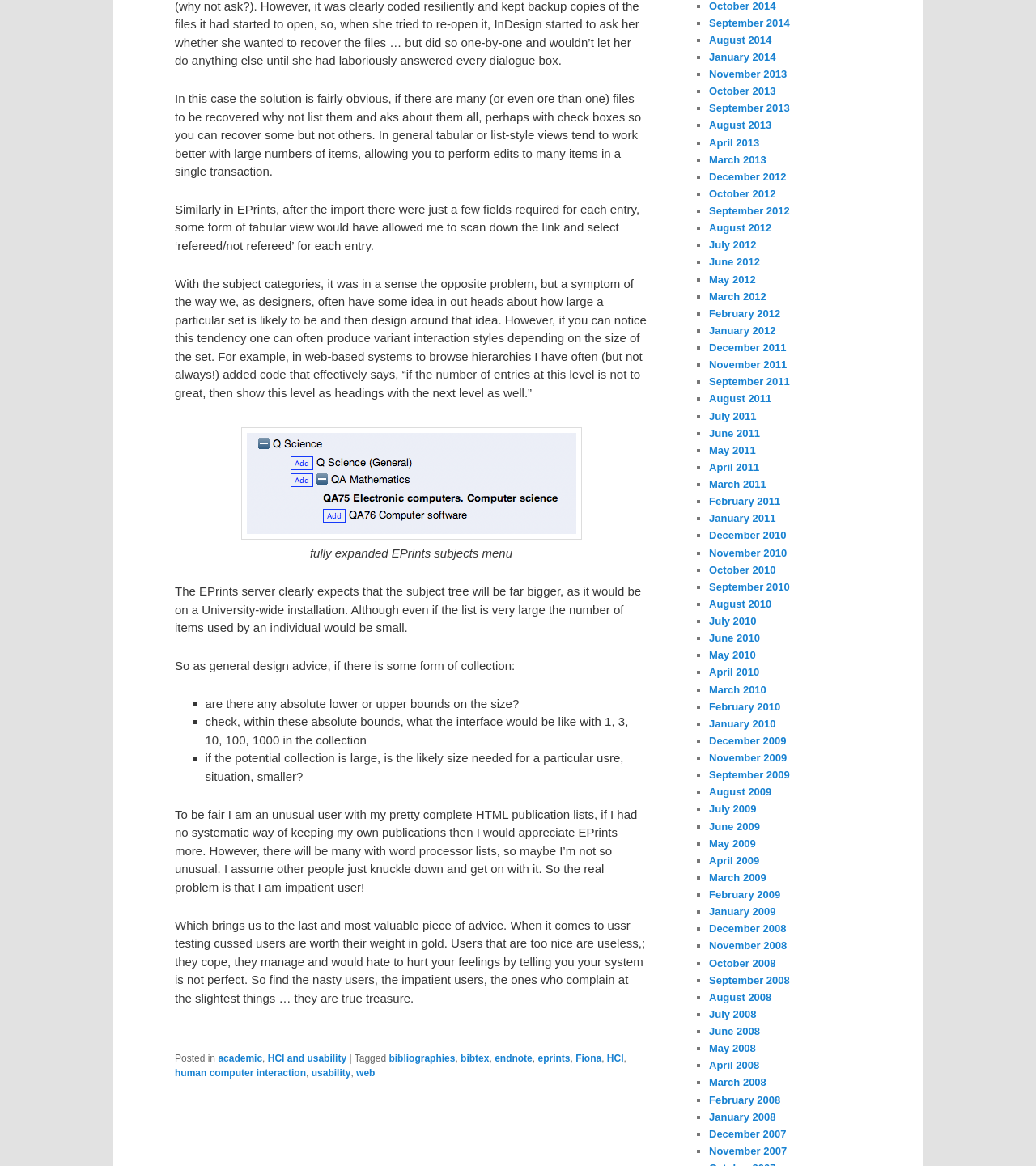Highlight the bounding box coordinates of the region I should click on to meet the following instruction: "View the 'September 2014' archive".

[0.684, 0.014, 0.762, 0.025]